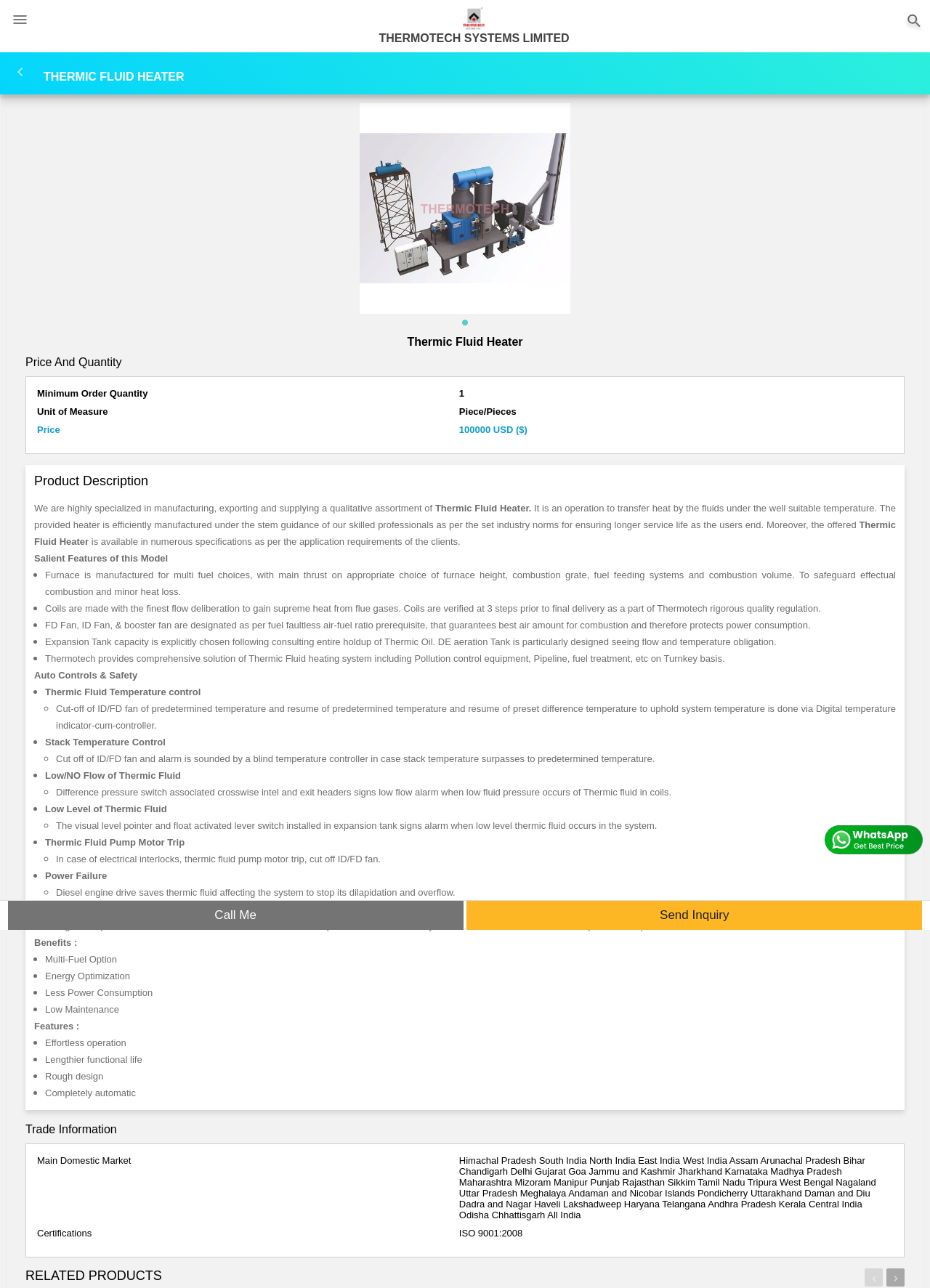What is the minimum order quantity?
Use the information from the image to give a detailed answer to the question.

Although there is a section for 'Minimum Order Quantity', the value is not specified on the webpage.